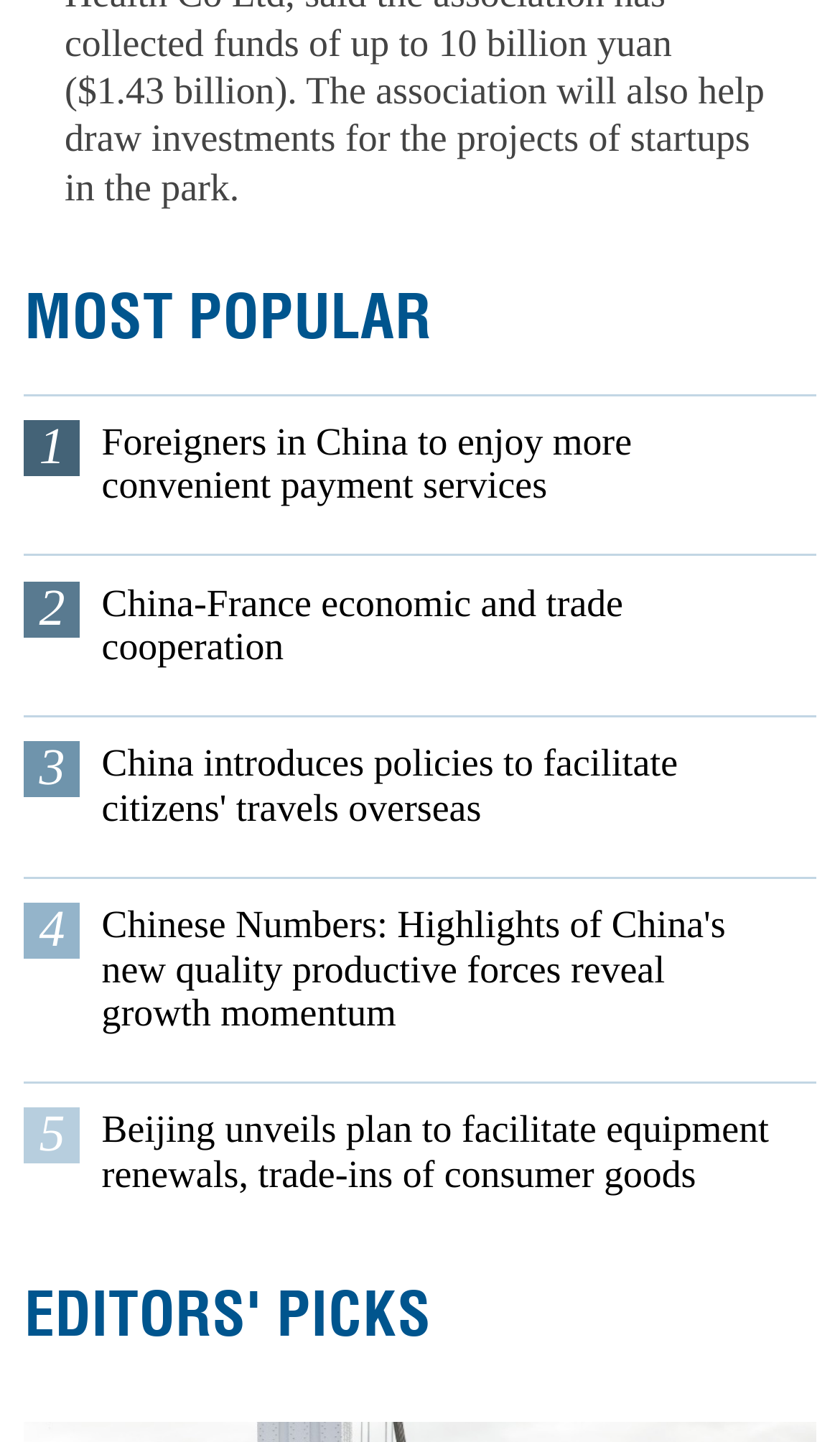What is the second link under 'MOST POPULAR'?
Refer to the image and provide a concise answer in one word or phrase.

China-France economic and trade cooperation